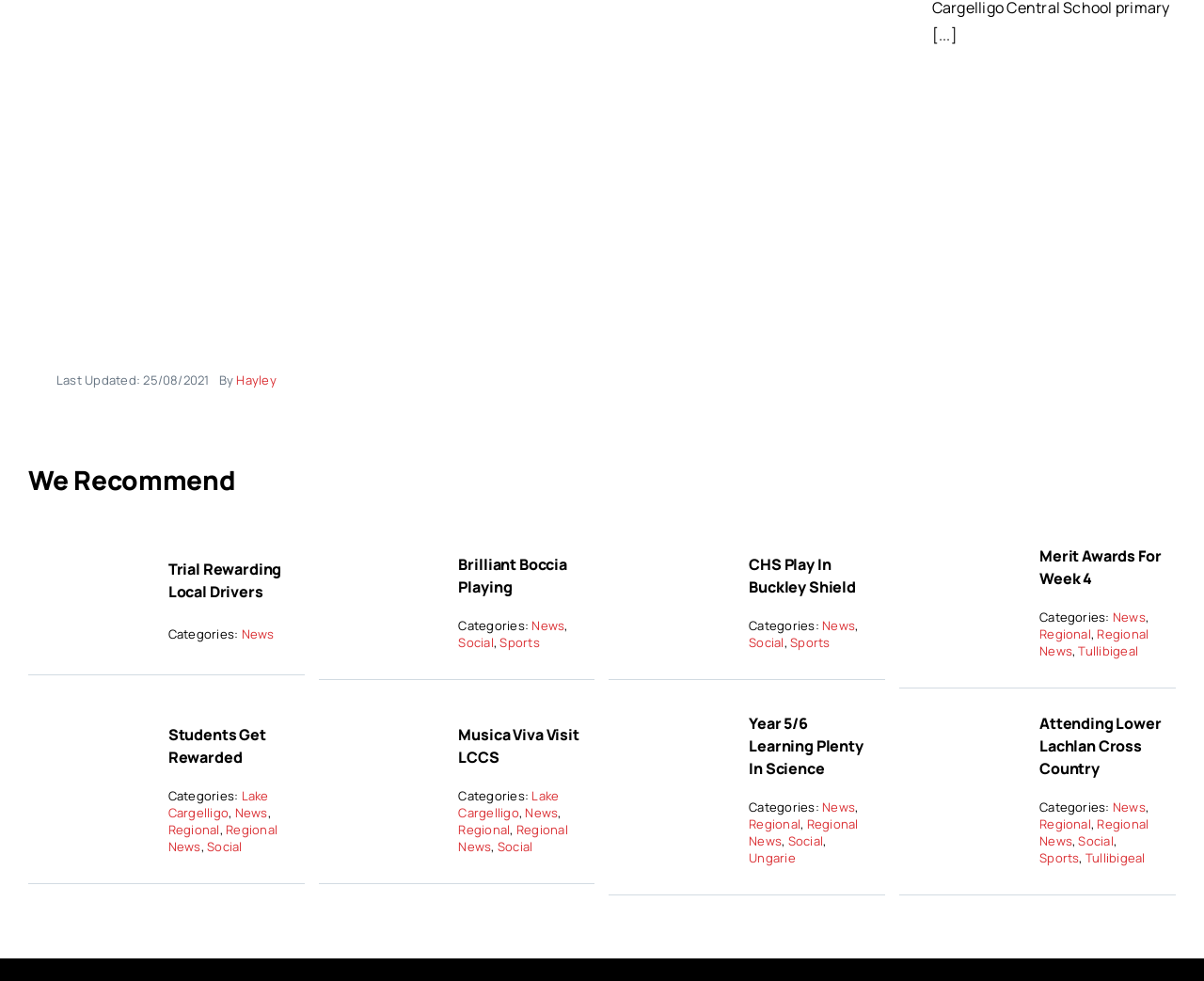Can you determine the bounding box coordinates of the area that needs to be clicked to fulfill the following instruction: "View 'Brilliant Boccia Playing'"?

[0.381, 0.565, 0.471, 0.609]